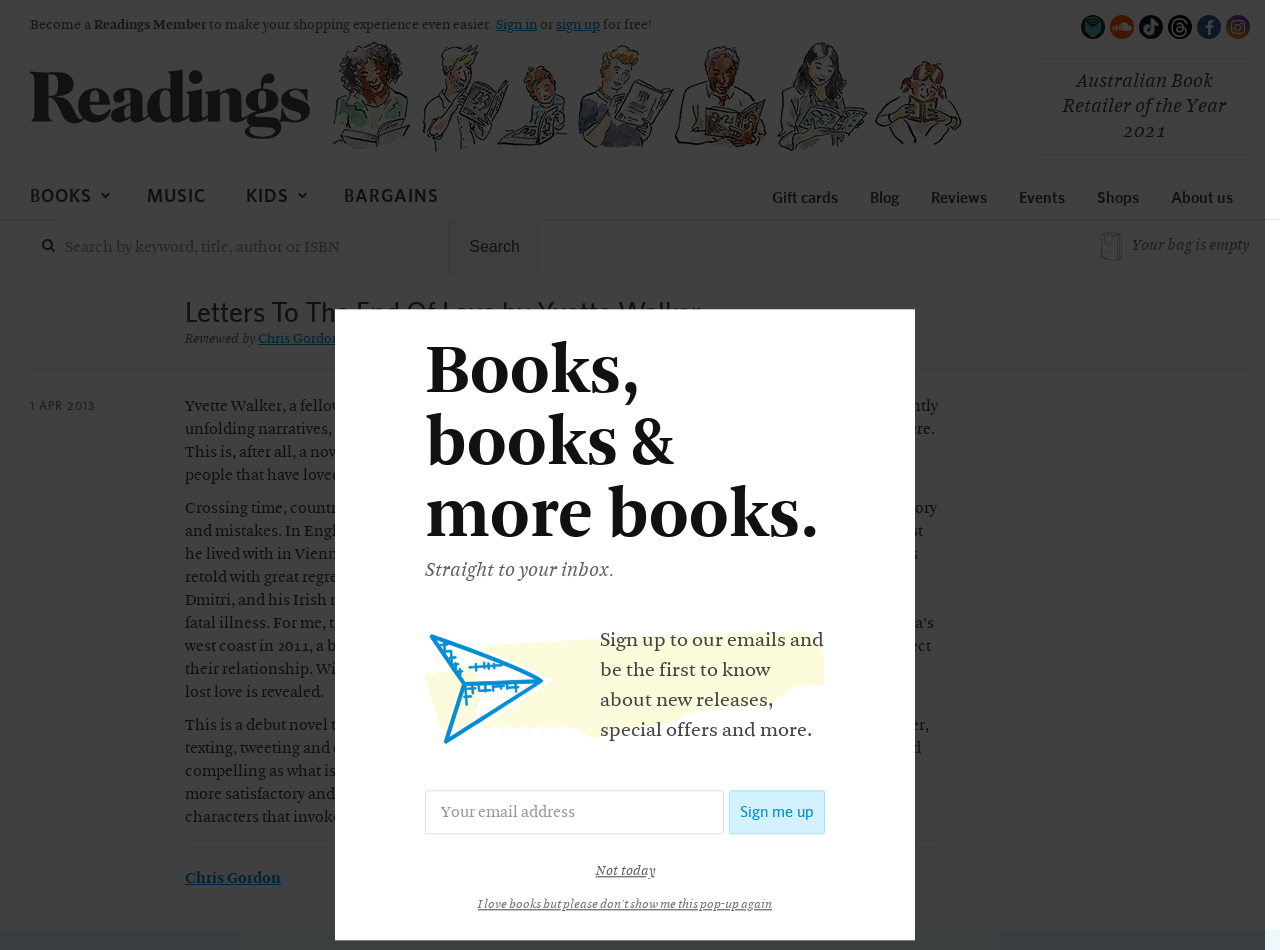Please find the main title text of this webpage.

Books, books & more books.